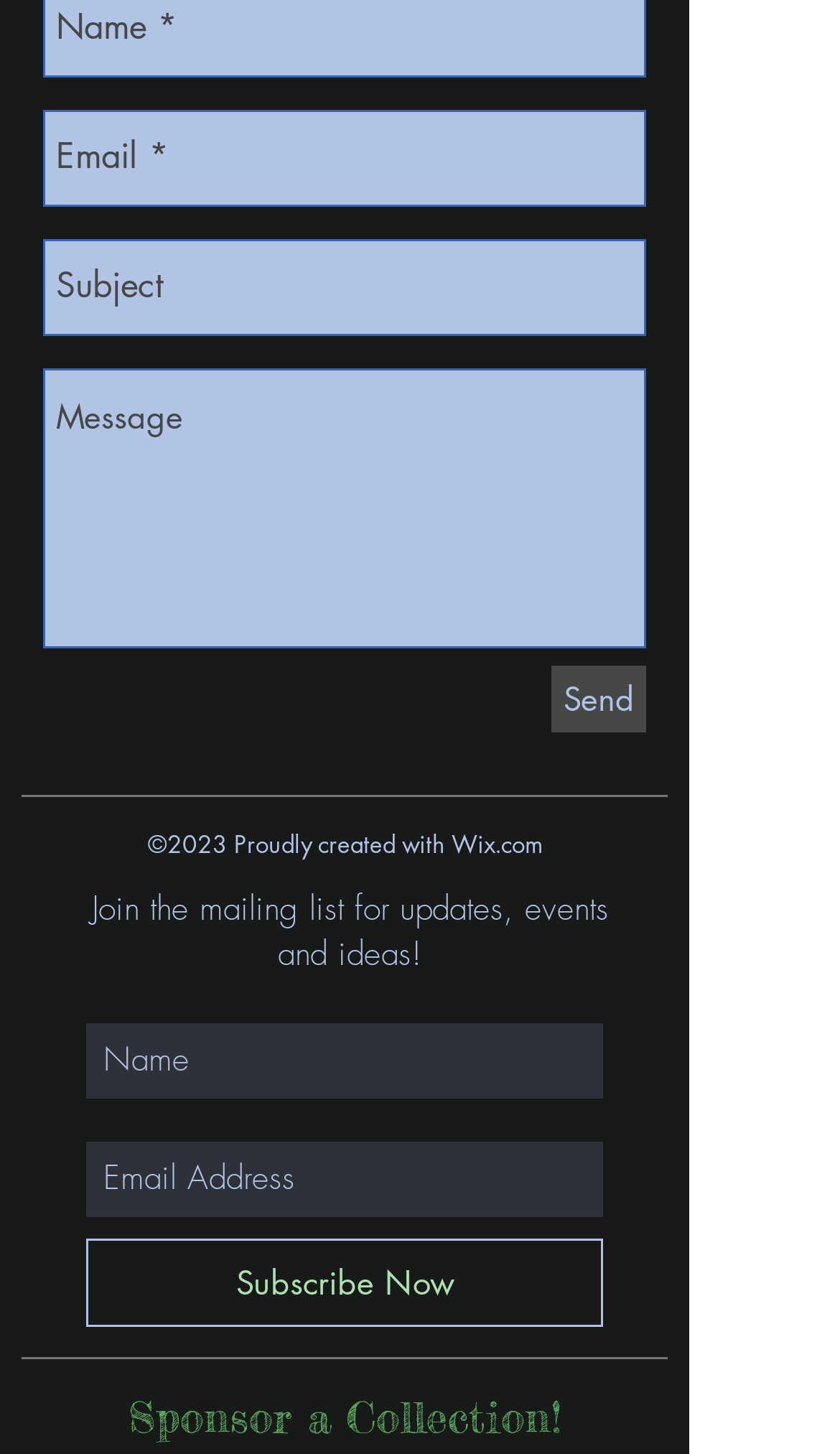Examine the screenshot and answer the question in as much detail as possible: What is the call-to-action in the 'Slideshow' region?

The 'Slideshow' region contains a 'Subscribe Now' button, which is a call-to-action, likely prompting users to subscribe to a mailing list.